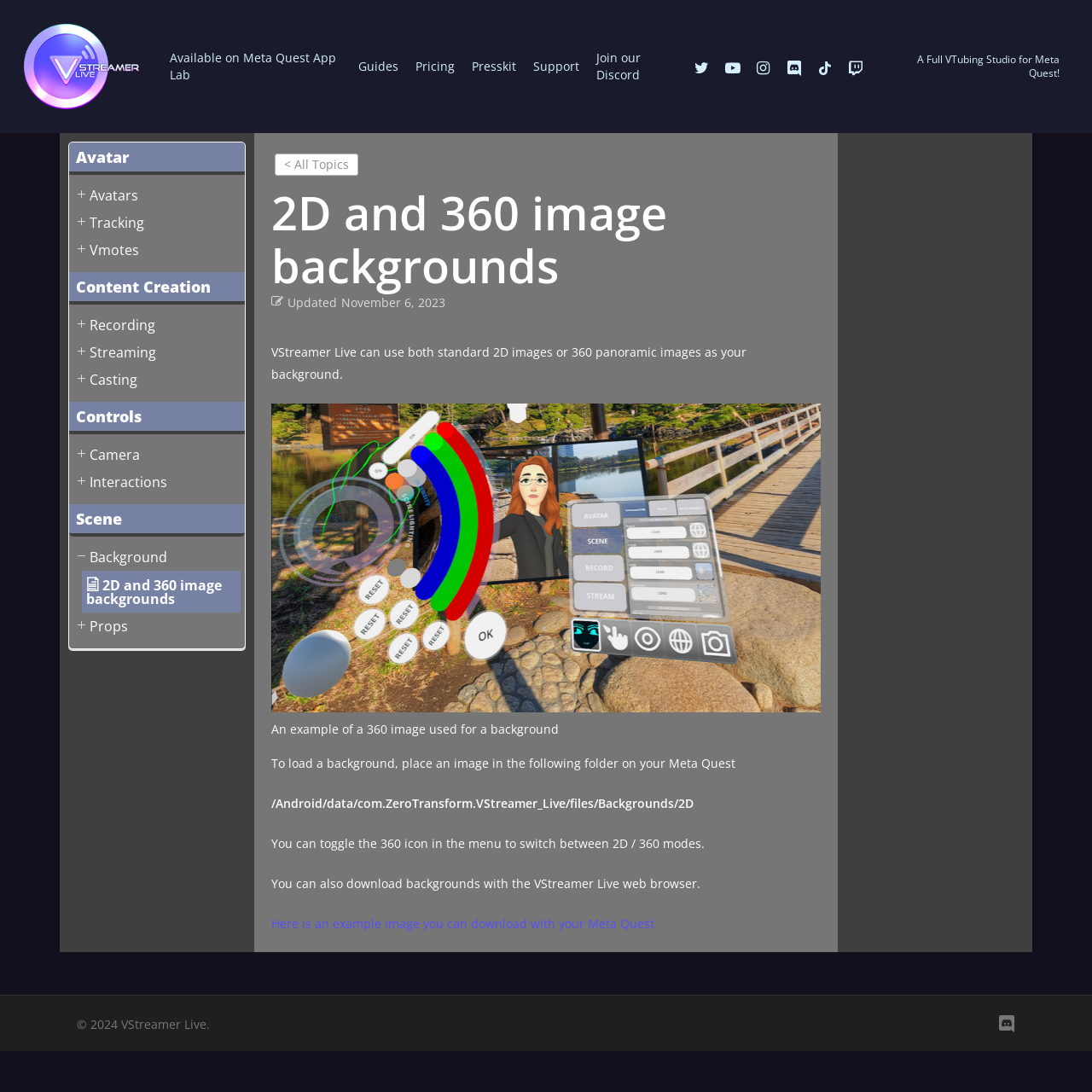Please provide a brief answer to the following inquiry using a single word or phrase:
What is the name of the VTubing studio?

VStreamer Live